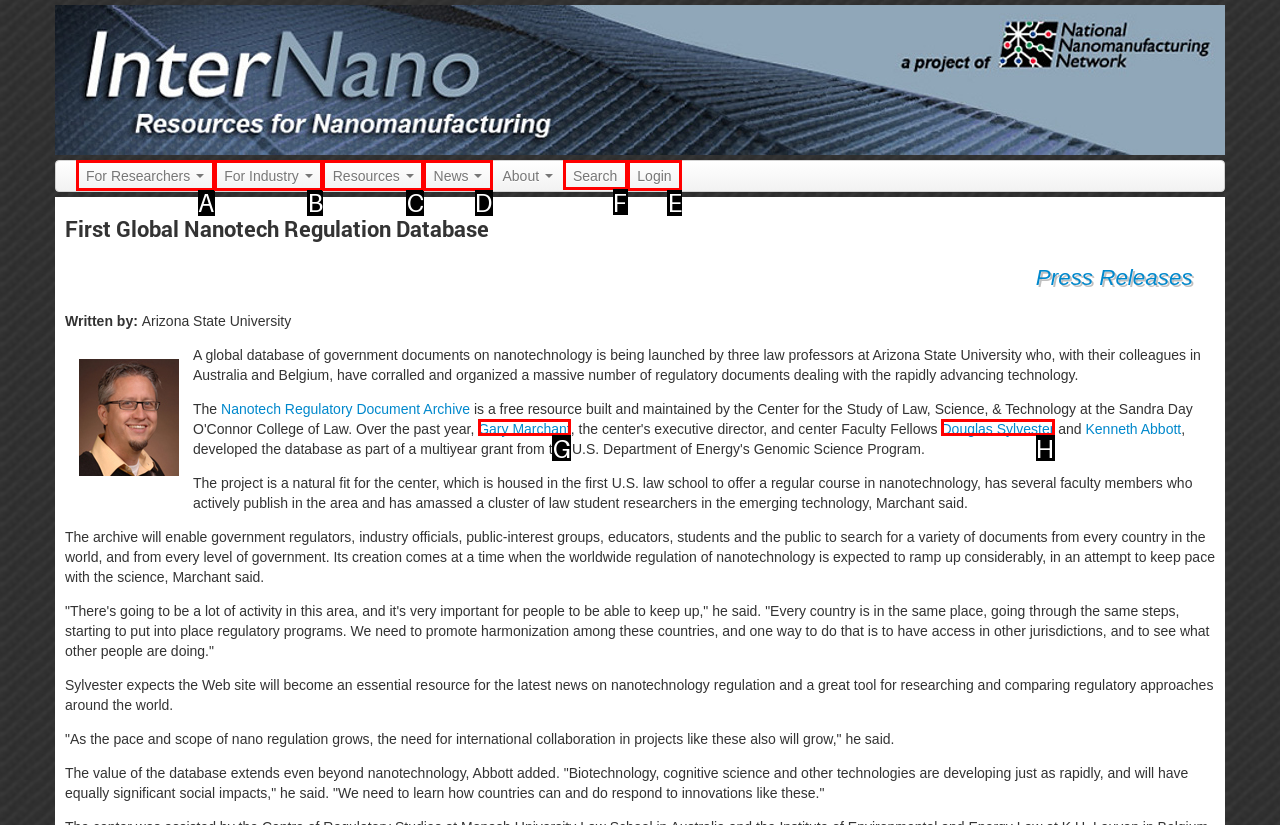Identify the correct UI element to click for this instruction: Search for something
Respond with the appropriate option's letter from the provided choices directly.

F